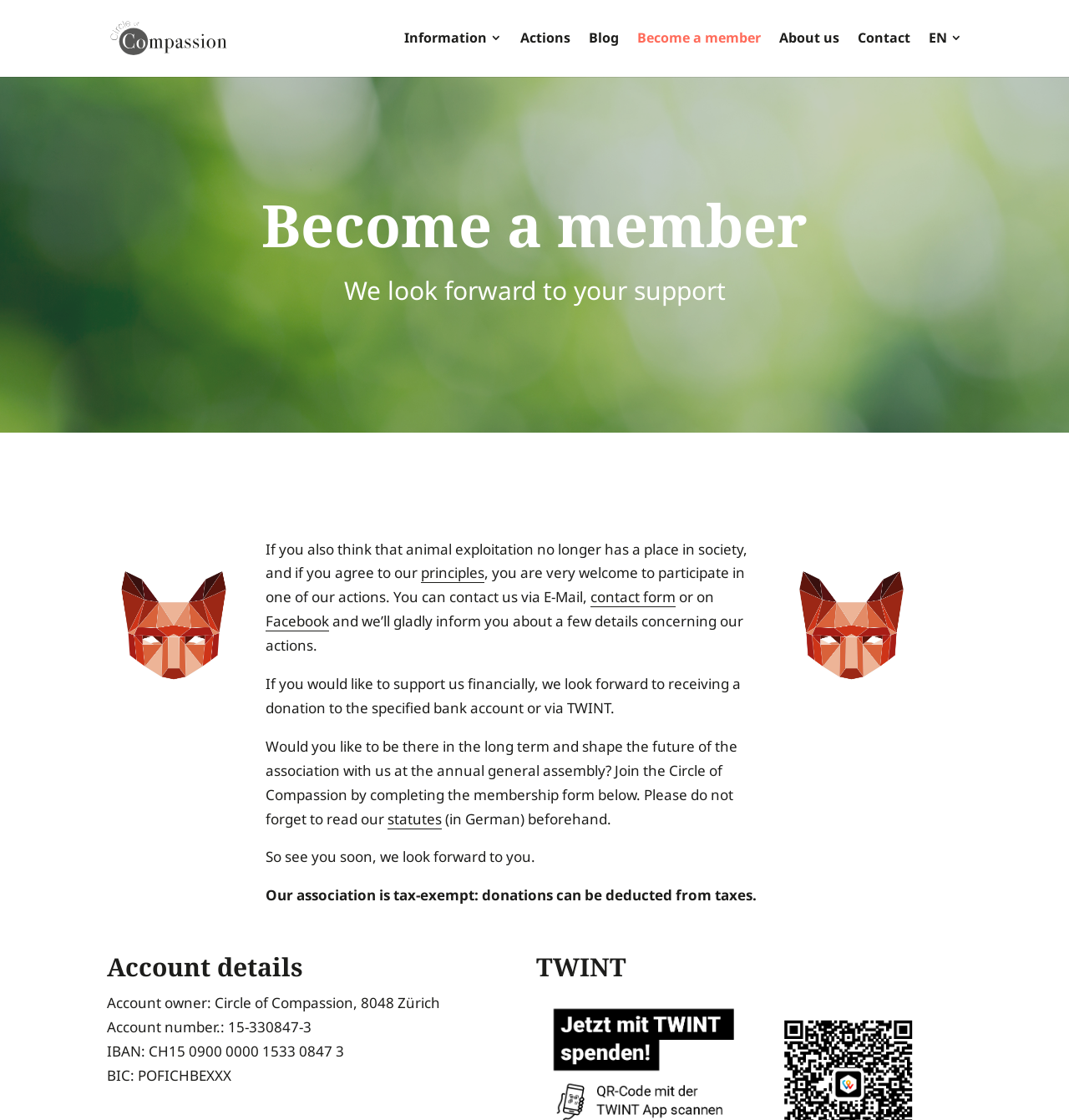What is required to join the organization?
Please answer the question with a detailed and comprehensive explanation.

The webpage states that 'Would you like to be there in the long term and shape the future of the association with us at the annual general assembly? Join the Circle of Compassion by completing the membership form below.' This suggests that completing the membership form is a necessary step to join the organization.